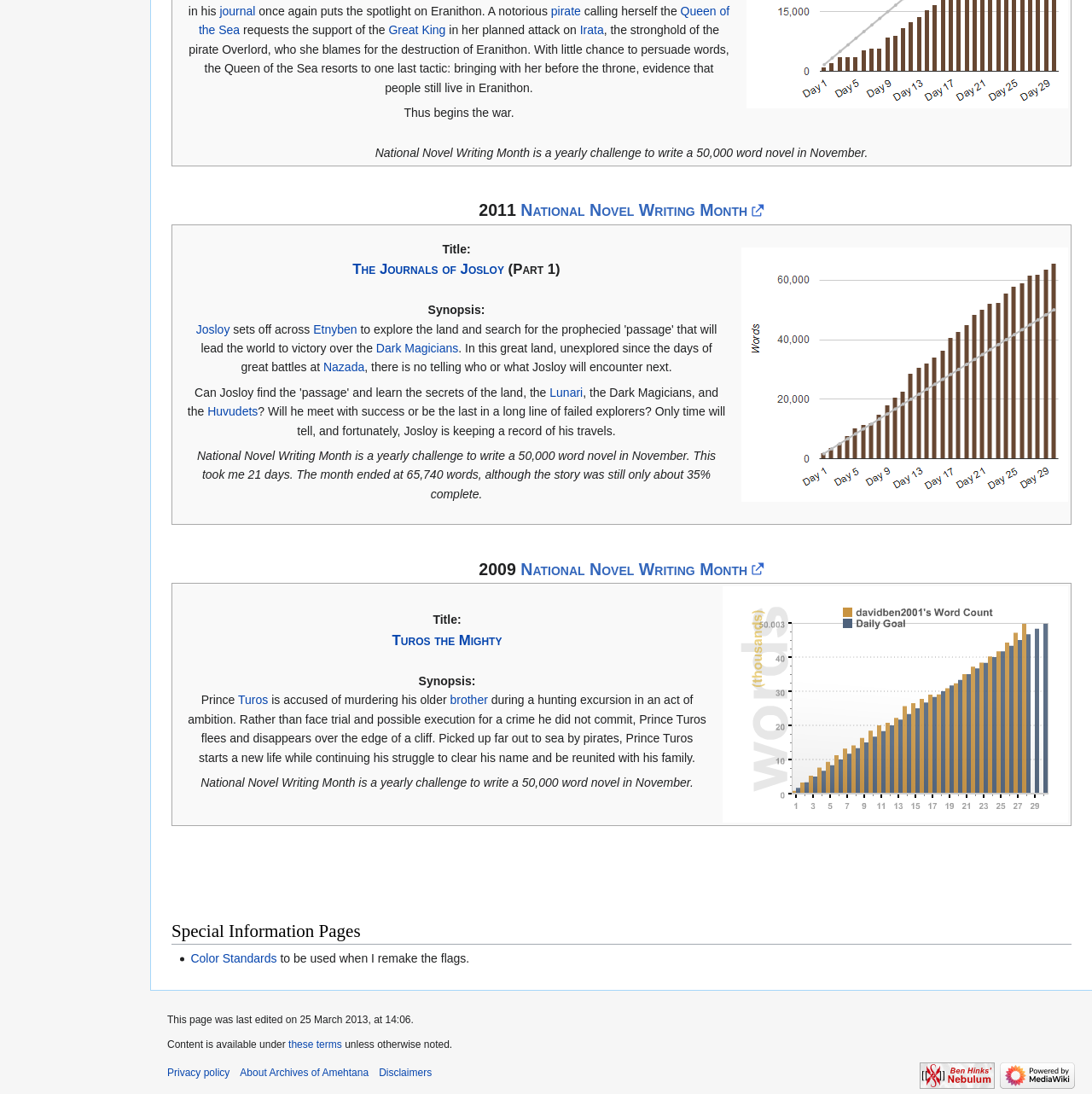Locate the UI element that matches the description Privacy policy in the webpage screenshot. Return the bounding box coordinates in the format (top-left x, top-left y, bottom-right x, bottom-right y), with values ranging from 0 to 1.

[0.153, 0.975, 0.21, 0.986]